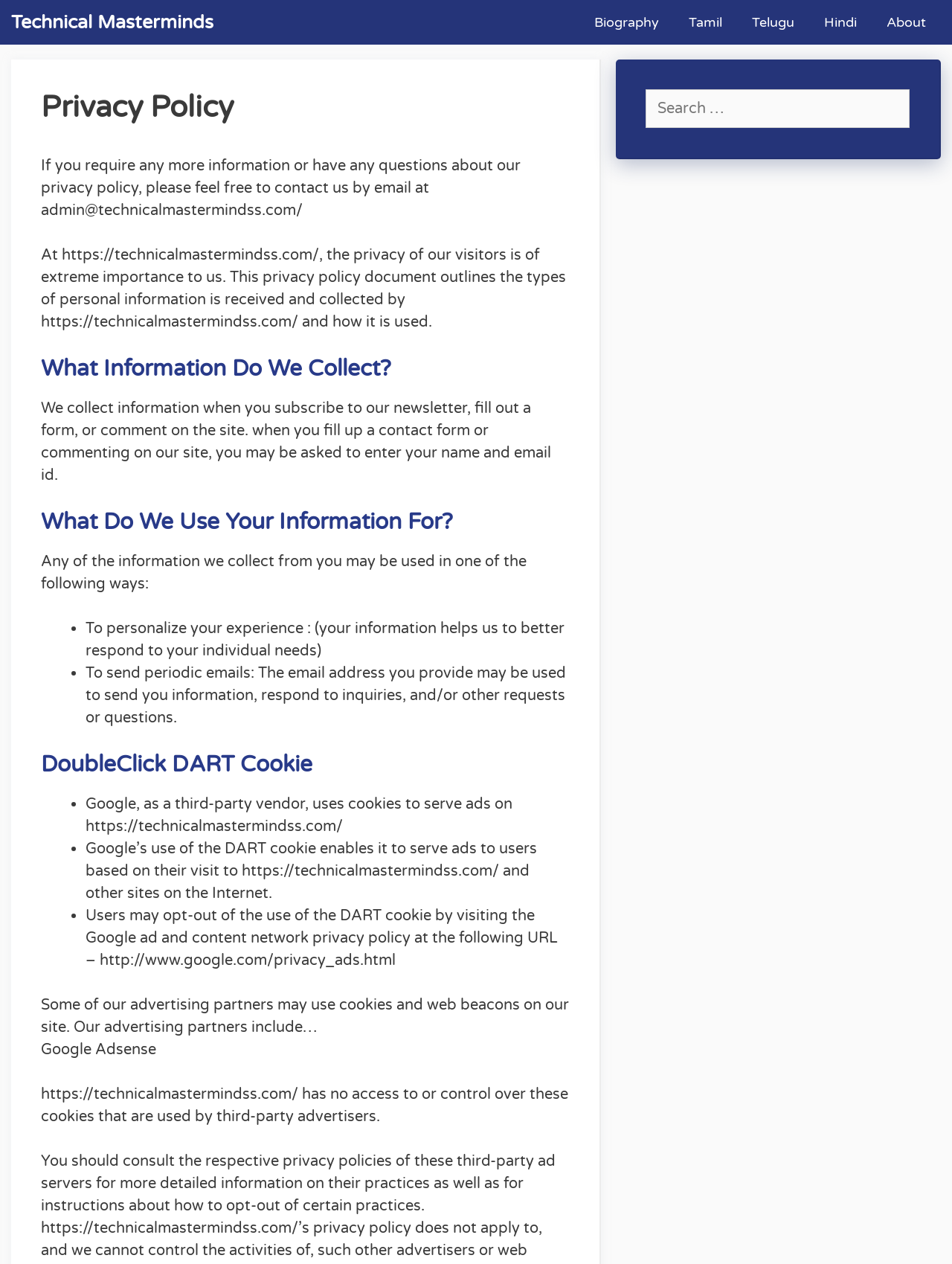Based on what you see in the screenshot, provide a thorough answer to this question: What is the DART cookie used for?

According to the text on the webpage, the DART cookie is used by Google to serve ads to users based on their visit to the website and other sites on the Internet.